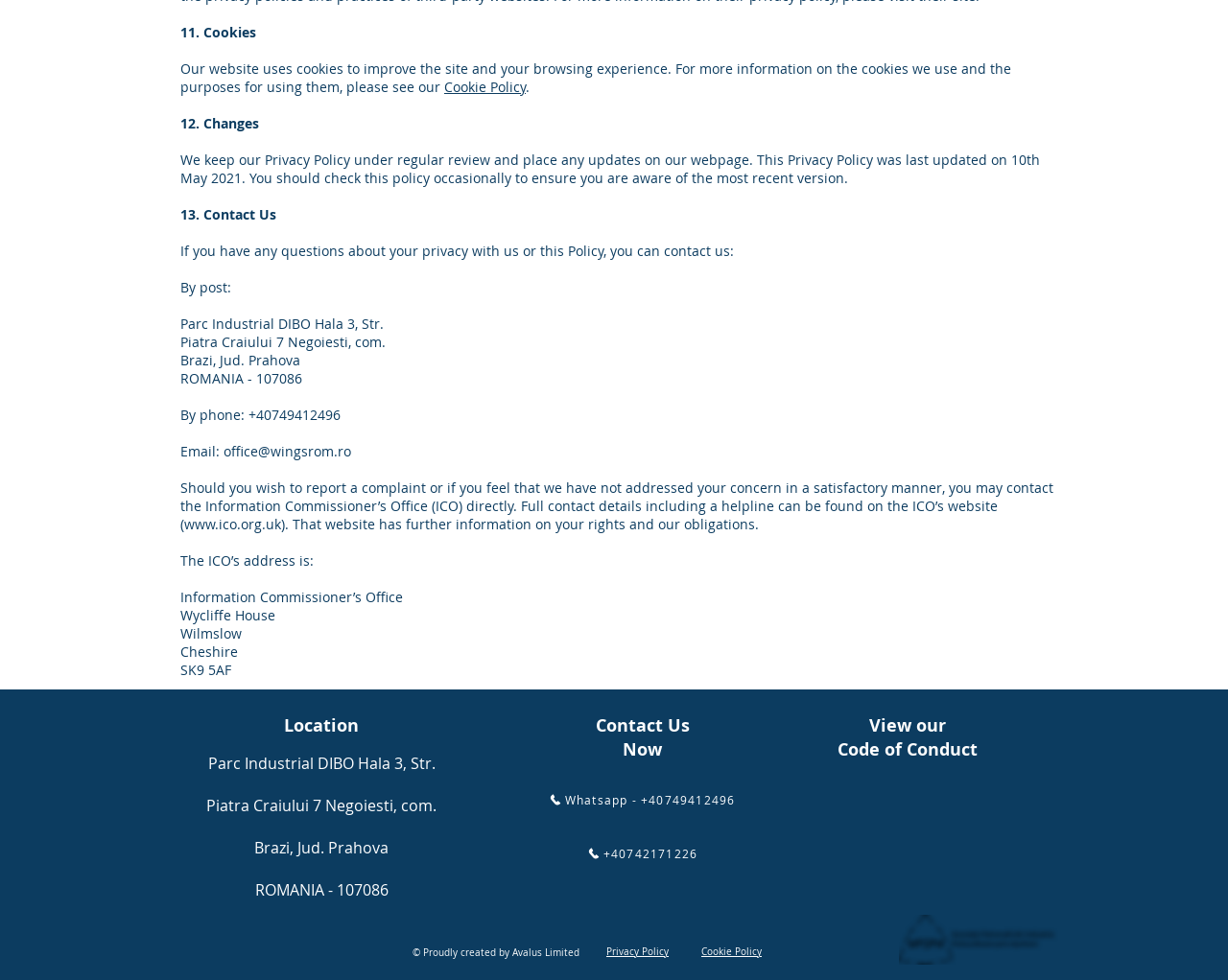What is the address of the Information Commissioner’s Office (ICO)?
Please provide a comprehensive answer to the question based on the webpage screenshot.

The text provides the ICO's address, which is Wycliffe House, located in Wilmslow, Cheshire, with the postcode SK9 5AF.